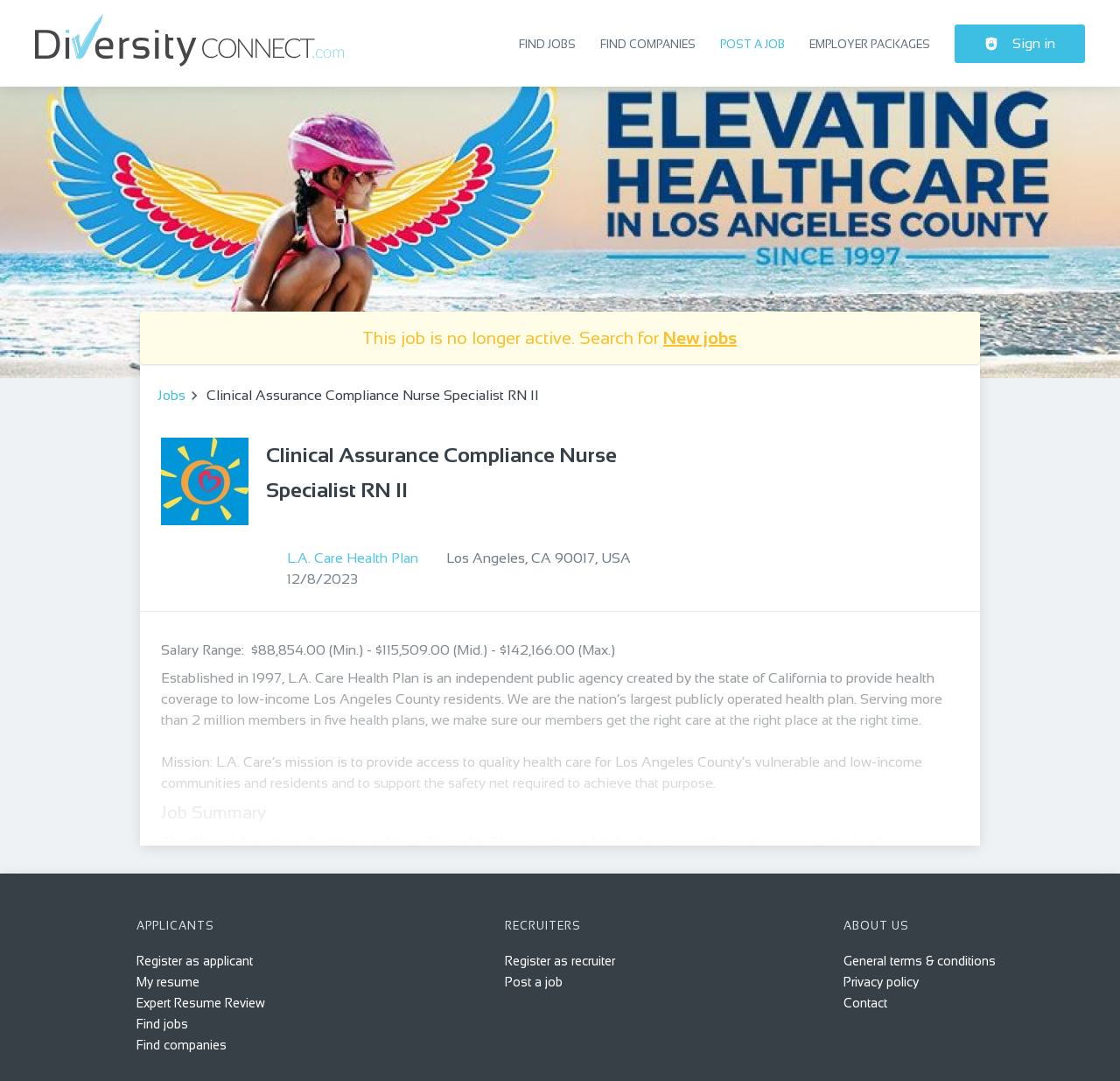What is the job title of the current job posting?
Answer the question with just one word or phrase using the image.

Clinical Assurance Compliance Nurse Specialist RN II